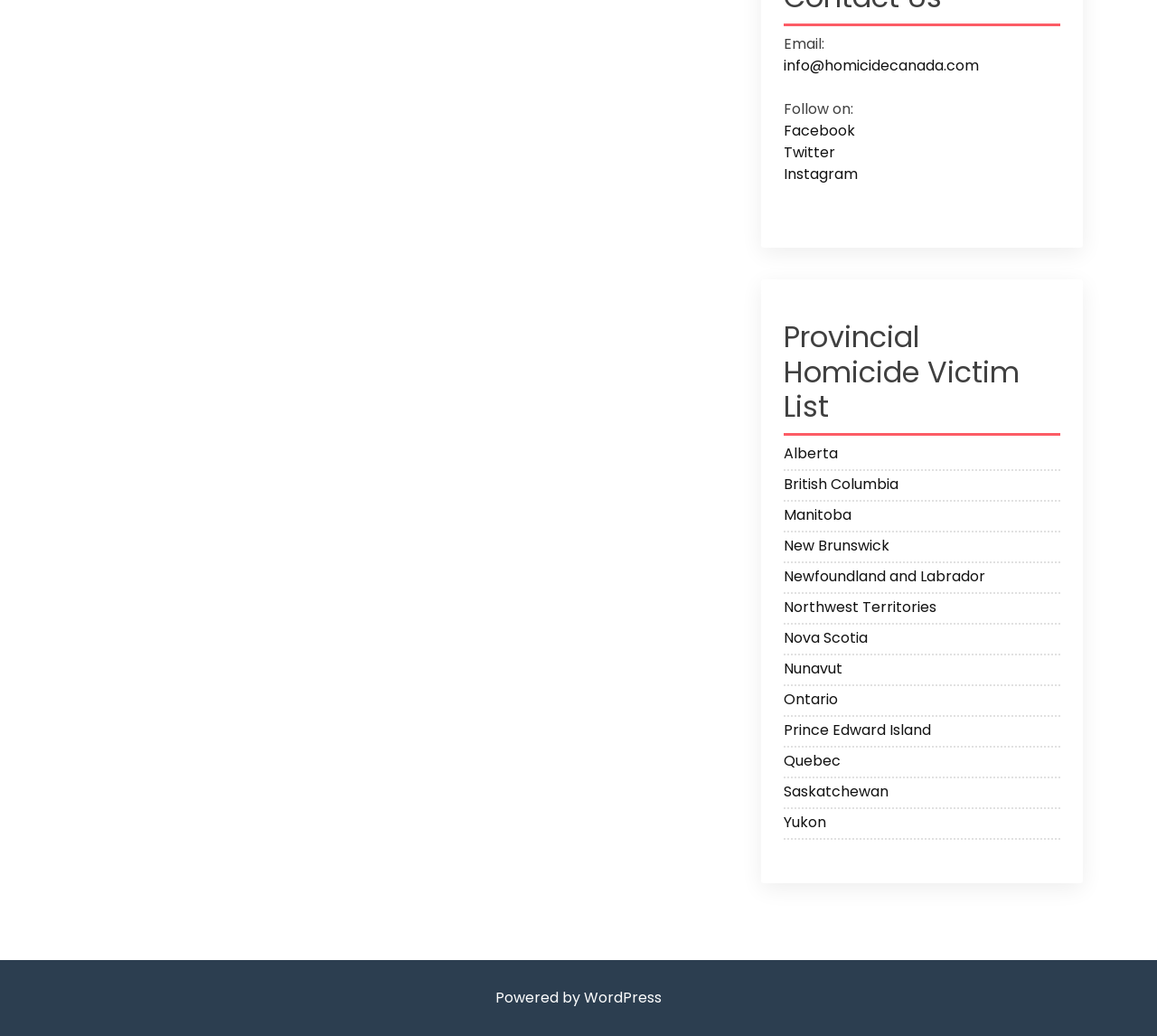Please find the bounding box coordinates of the element that needs to be clicked to perform the following instruction: "Follow on Facebook". The bounding box coordinates should be four float numbers between 0 and 1, represented as [left, top, right, bottom].

[0.677, 0.116, 0.739, 0.136]